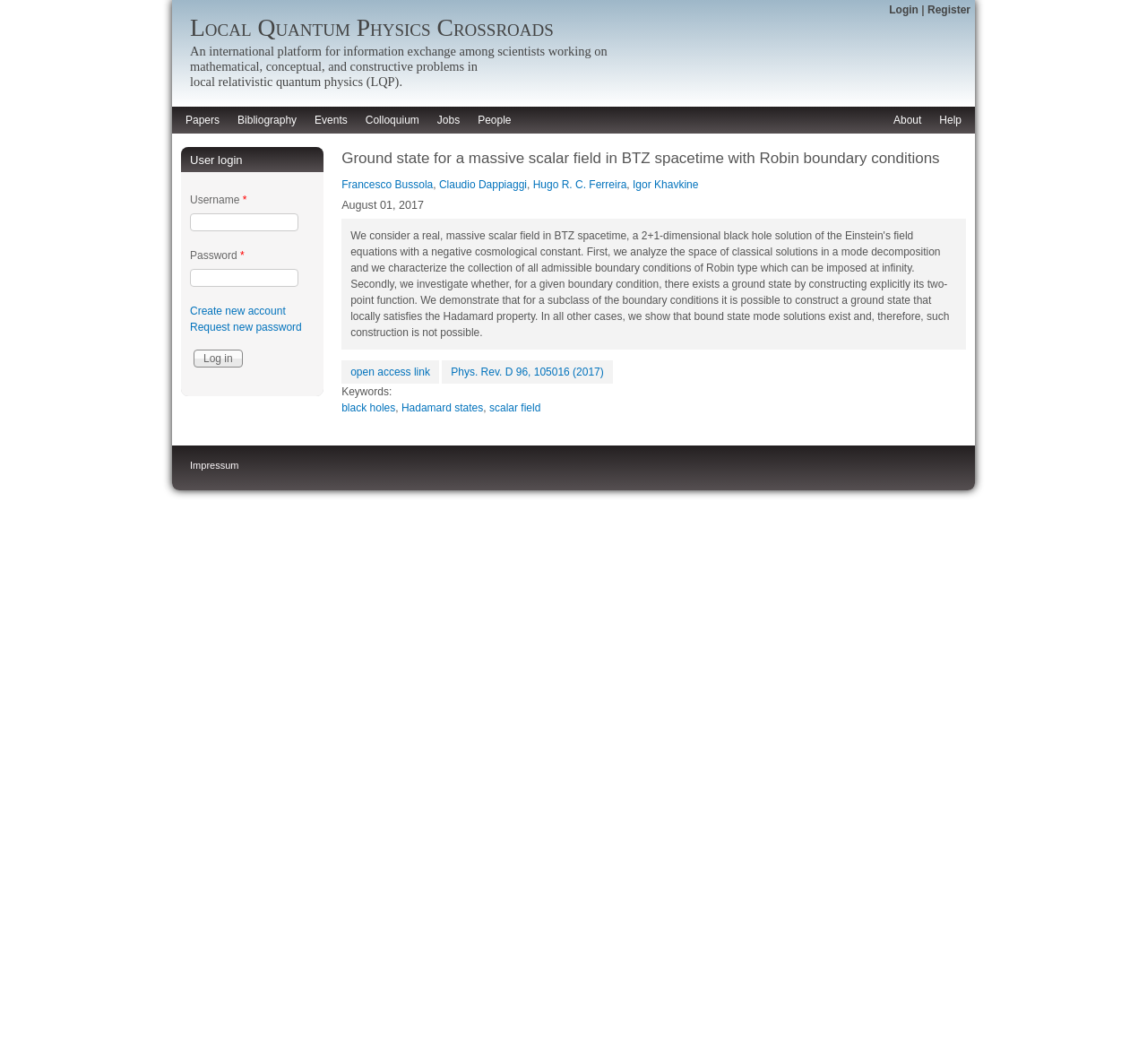Identify the bounding box coordinates for the UI element mentioned here: "Claudio Dappiaggi". Provide the coordinates as four float values between 0 and 1, i.e., [left, top, right, bottom].

[0.383, 0.168, 0.459, 0.179]